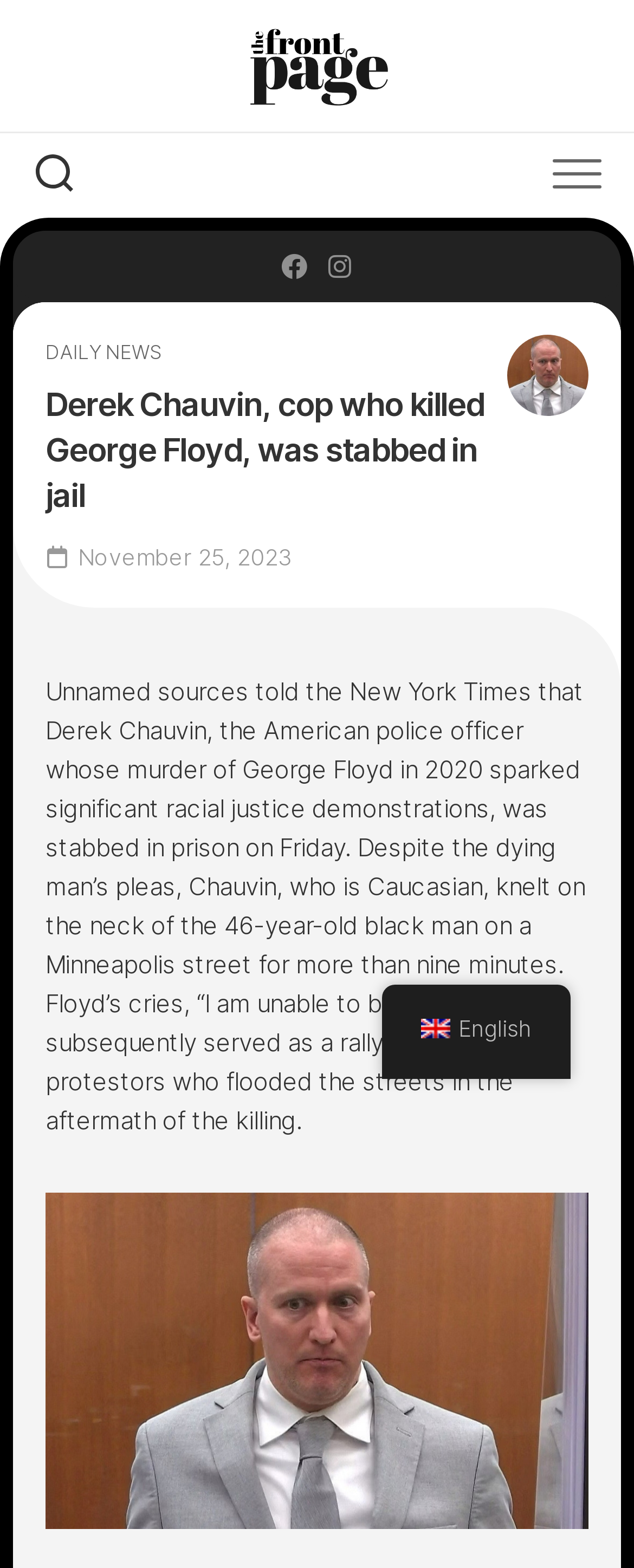Please respond to the question using a single word or phrase:
What is the language of the webpage?

English